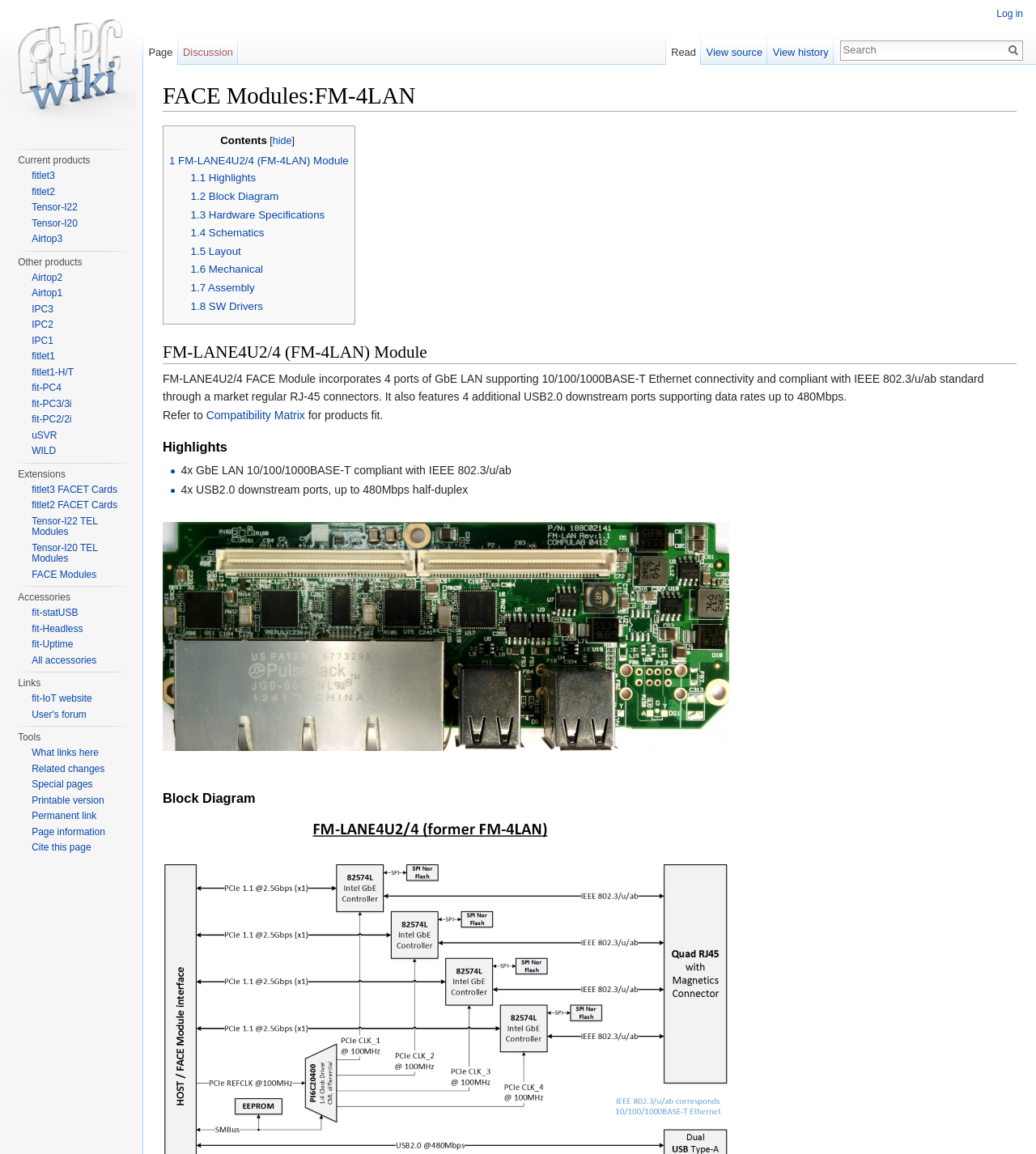Please identify the bounding box coordinates of the area I need to click to accomplish the following instruction: "Search for something".

[0.812, 0.036, 0.969, 0.05]